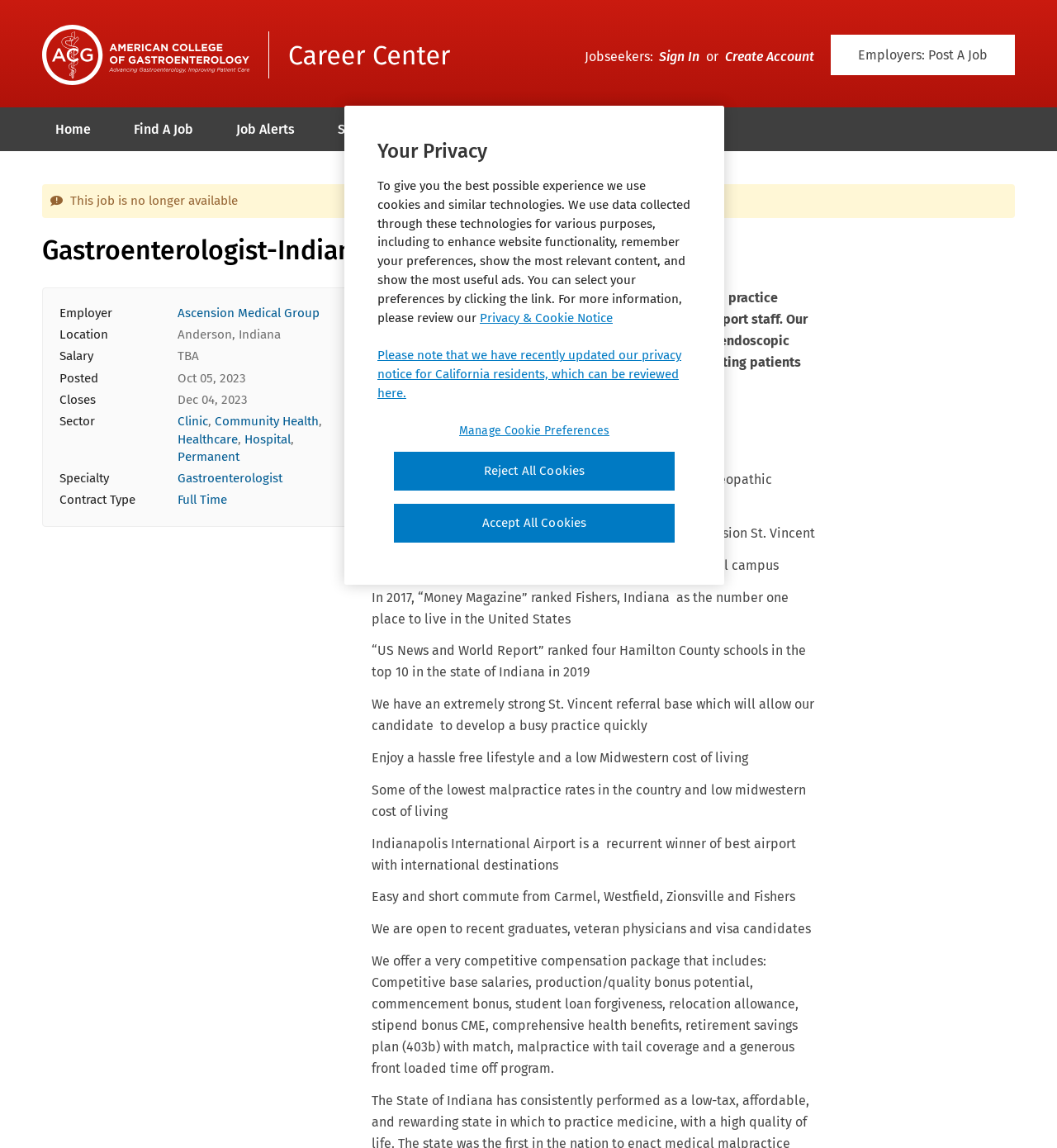Locate the bounding box coordinates of the element that needs to be clicked to carry out the instruction: "Sign In". The coordinates should be given as four float numbers ranging from 0 to 1, i.e., [left, top, right, bottom].

[0.621, 0.04, 0.664, 0.06]